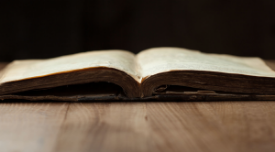Give a comprehensive caption that covers the entire image content.

The image features a beautifully aged, open book resting on a wooden surface, highlighting its thick, weathered pages. The warm tones of the wood and the delicate texture of the pages evoke a sense of tradition and reverence, reflecting a space that values history and knowledge. This image likely symbolizes the spiritual and educational resources available at Ascension Lutheran Church, aligning with their mission to encourage a deeper connection to faith through worship and scripture. It serves as a reminder of the importance of reflection, learning, and community engagement within the church setting.